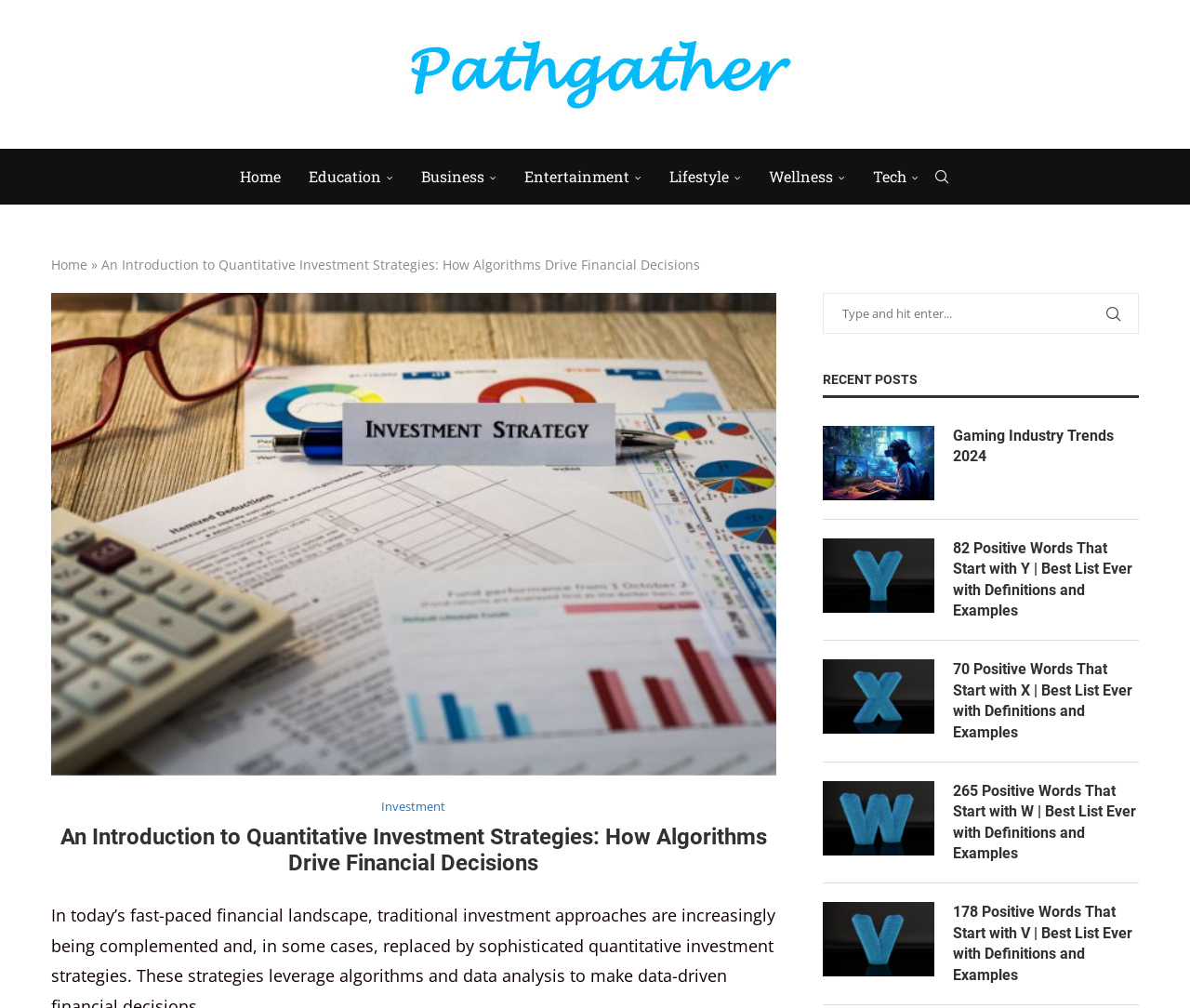Find the bounding box coordinates of the element's region that should be clicked in order to follow the given instruction: "Read the article 'Gaming Industry Trends 2024'". The coordinates should consist of four float numbers between 0 and 1, i.e., [left, top, right, bottom].

[0.691, 0.422, 0.785, 0.496]